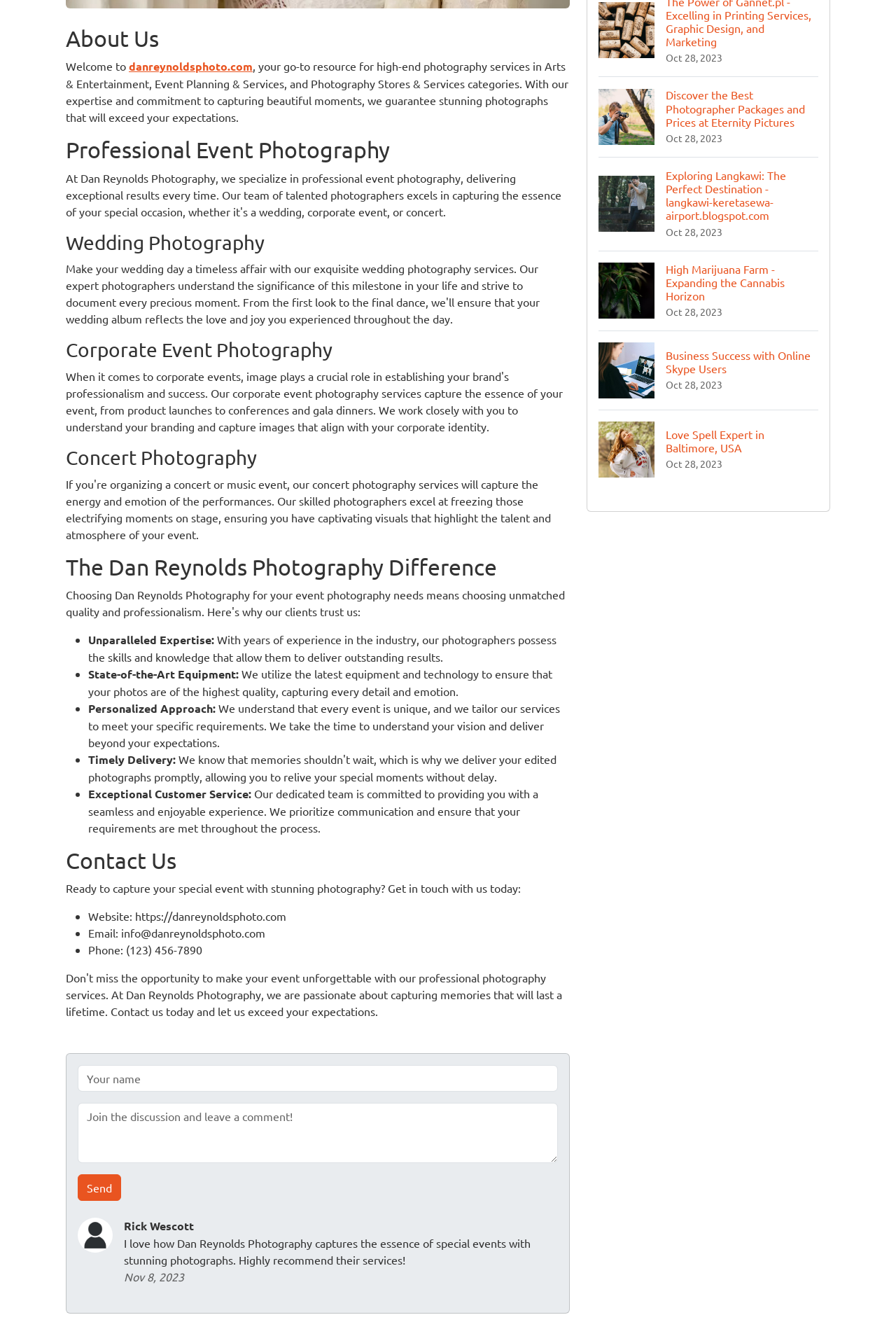Identify and provide the bounding box coordinates of the UI element described: "danreynoldsphoto.com". The coordinates should be formatted as [left, top, right, bottom], with each number being a float between 0 and 1.

[0.144, 0.044, 0.282, 0.056]